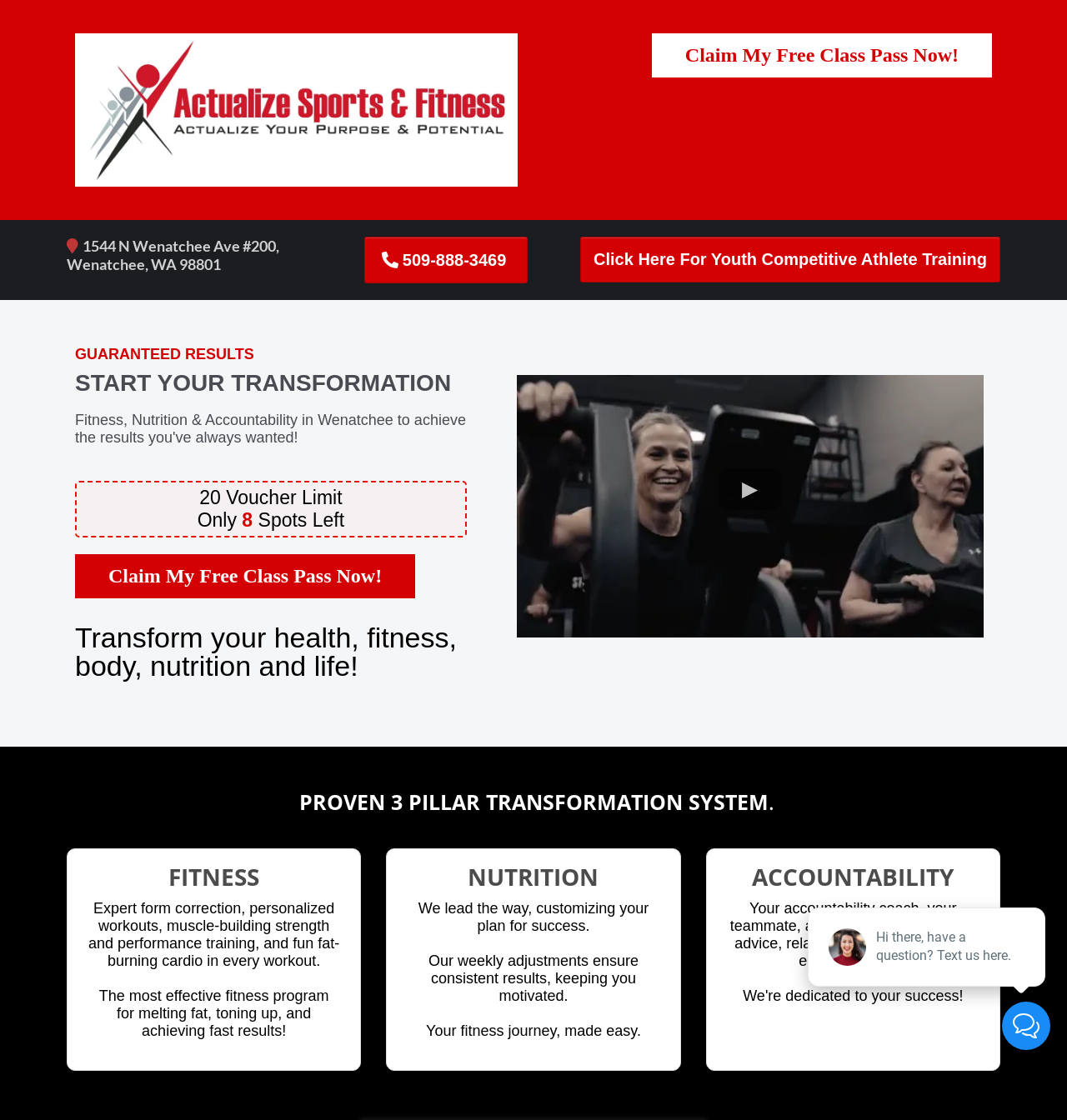Please provide a comprehensive answer to the question based on the screenshot: What is the address of Transformation Fitness?

I found the address by looking at the static text element with the bounding box coordinates [0.062, 0.211, 0.262, 0.244], which contains the address information.